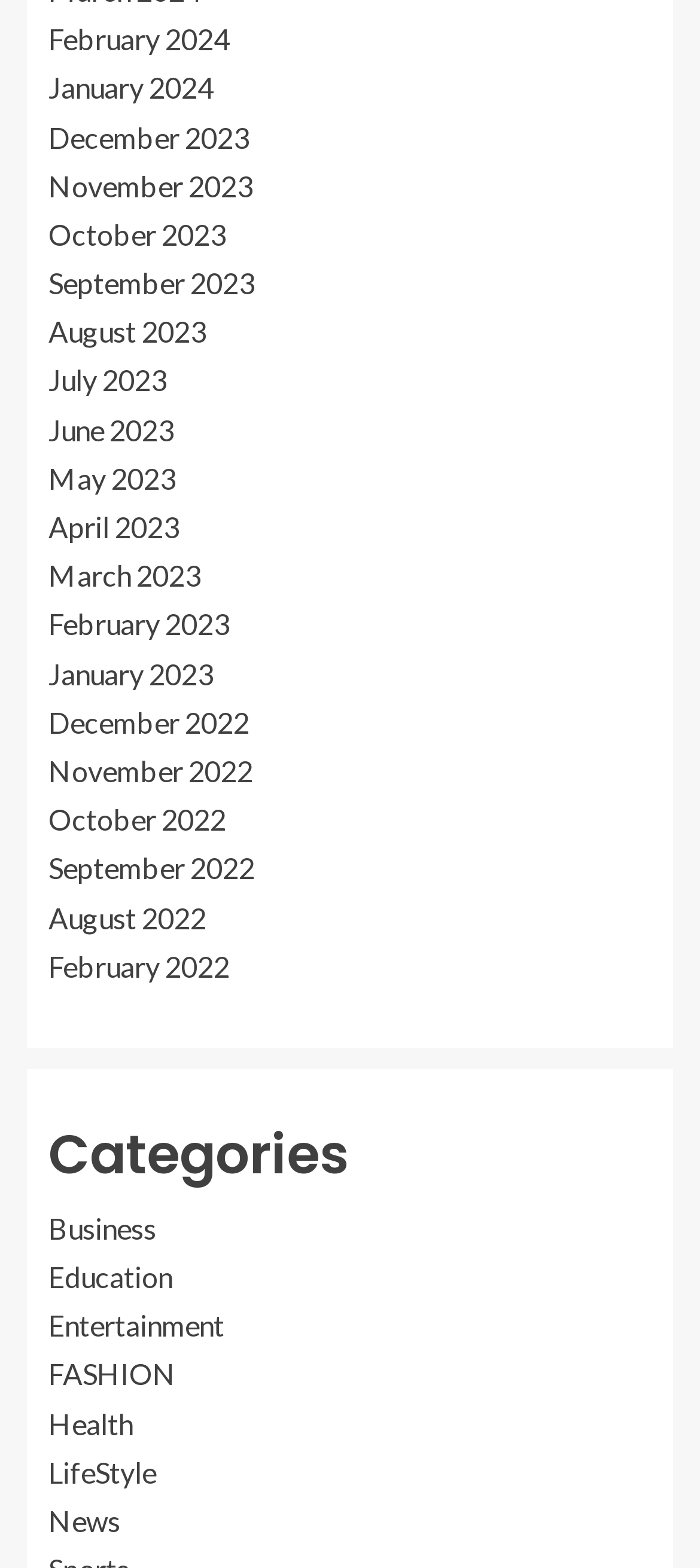Determine the bounding box coordinates for the clickable element required to fulfill the instruction: "Explore Entertainment". Provide the coordinates as four float numbers between 0 and 1, i.e., [left, top, right, bottom].

[0.069, 0.834, 0.321, 0.856]